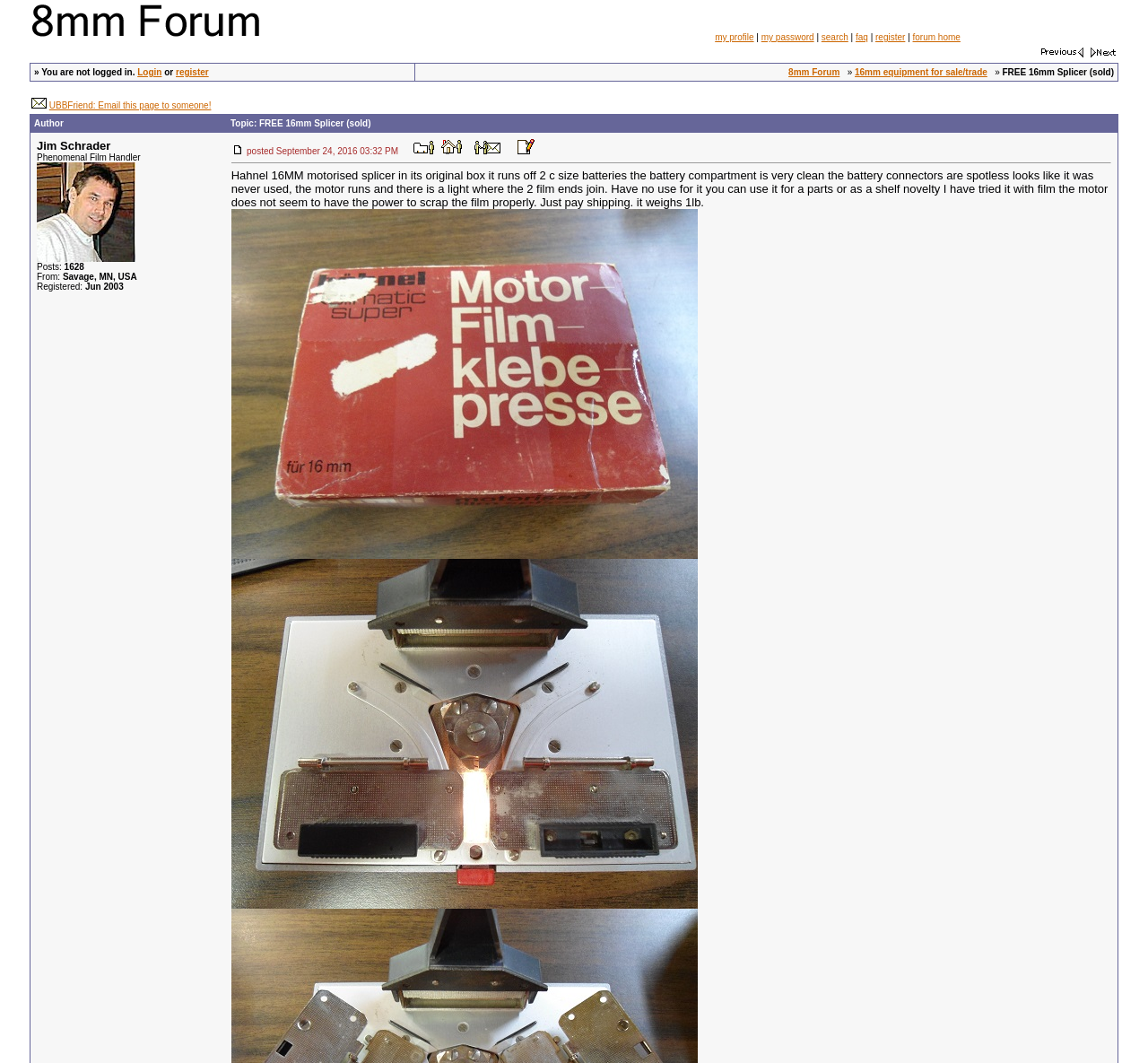Identify the bounding box coordinates of the element that should be clicked to fulfill this task: "Click on the 'Email this page to someone!' link". The coordinates should be provided as four float numbers between 0 and 1, i.e., [left, top, right, bottom].

[0.043, 0.095, 0.184, 0.104]